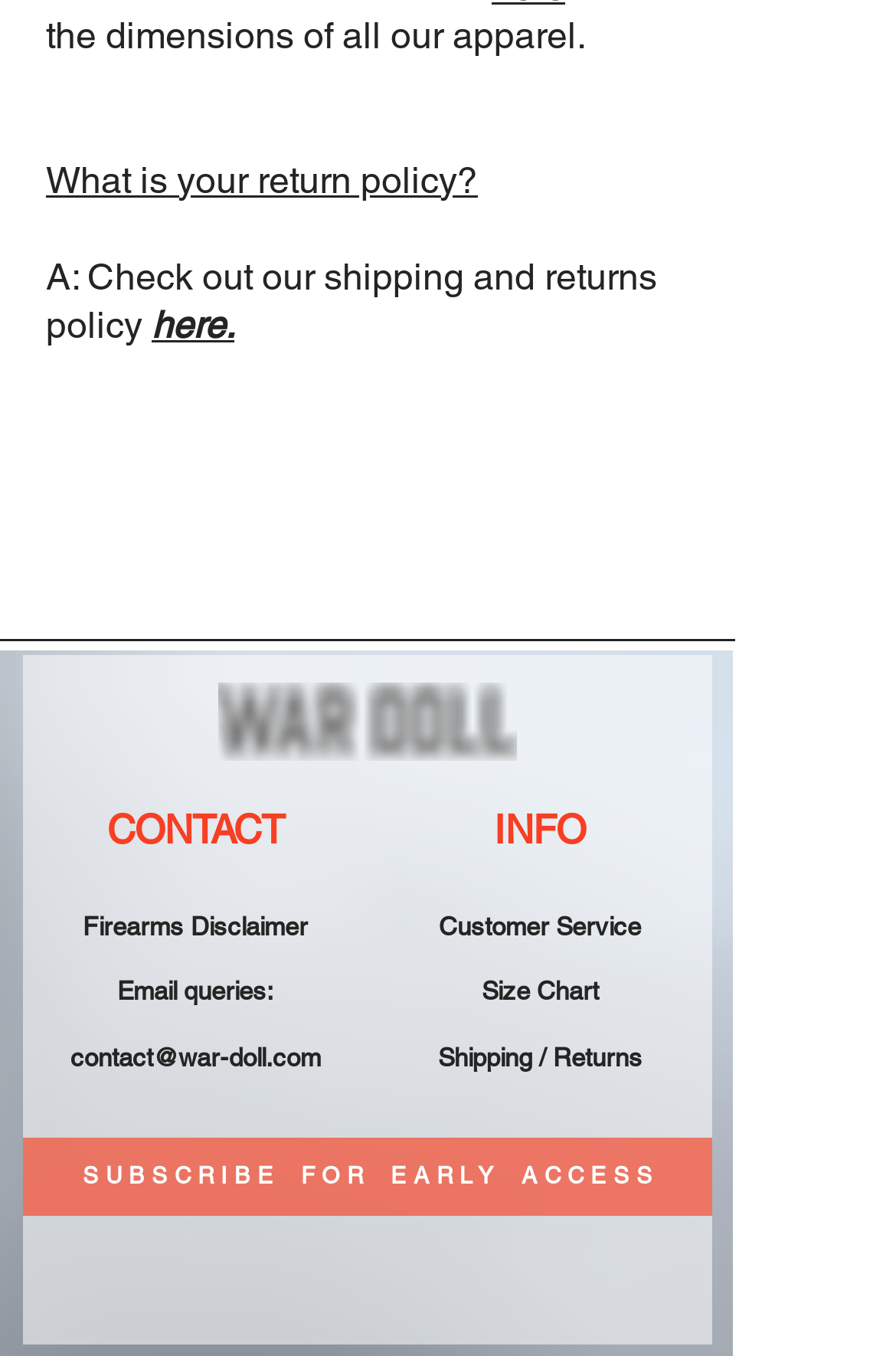What is the text of the last link in the INFO section?
From the screenshot, supply a one-word or short-phrase answer.

Shipping / Returns